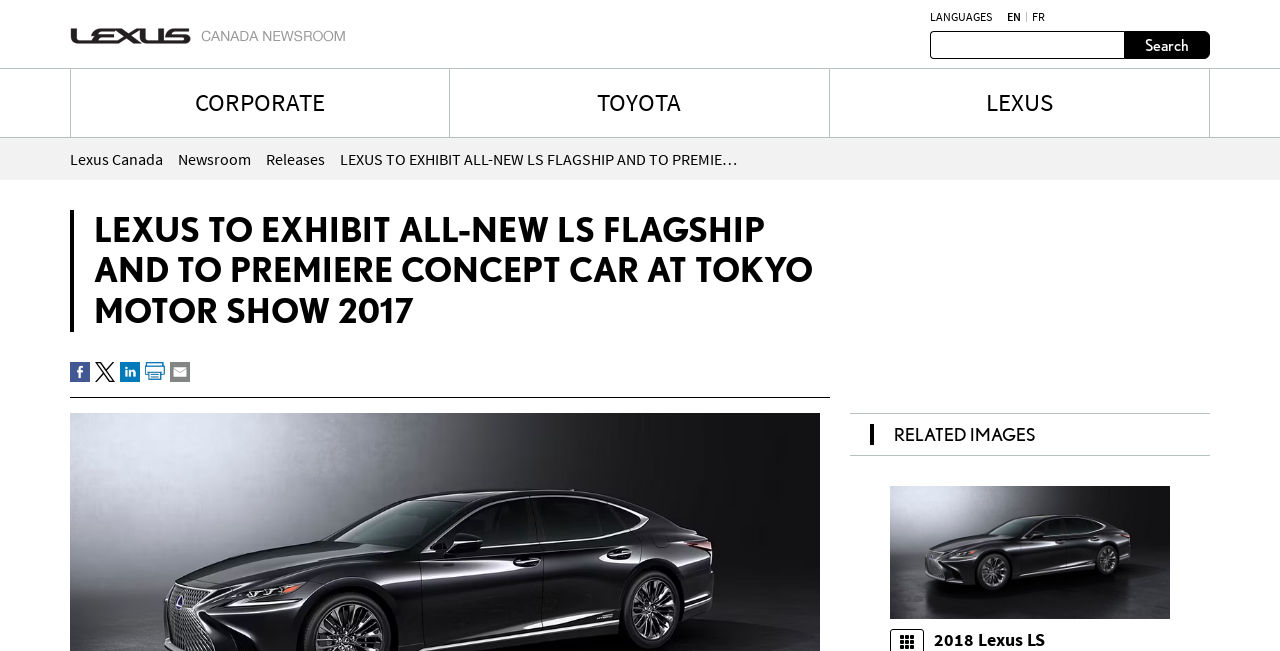Offer a meticulous description of the webpage's structure and content.

The webpage appears to be a news article or press release from Lexus, a luxury car brand. At the top of the page, there is a Lexus logo, followed by a navigation menu with links to "CORPORATE", "TOYOTA", and "LEXUS". Below this, there is a breadcrumb navigation menu with links to "Lexus Canada", "Newsroom", and "Releases".

The main content of the page is a news article with the title "LEXUS TO EXHIBIT ALL-NEW LS FLAGSHIP AND TO PREMIERE CONCEPT CAR AT TOKYO MOTOR SHOW 2017". The article is accompanied by a link to "Click to learn more" at the top. There is also a search bar and a language selection menu with options for English and French.

On the right side of the page, there are social media links to Facebook, Twitter, LinkedIn, and email, as well as a print button. Below this, there is a horizontal separator line.

Further down the page, there is a section titled "RELATED IMAGES" with a single image of the 2018 Lexus LS. This image is accompanied by a heading with the same title.

Overall, the webpage appears to be a news article or press release from Lexus, with a focus on the brand's upcoming exhibition at the Tokyo Motor Show 2017.